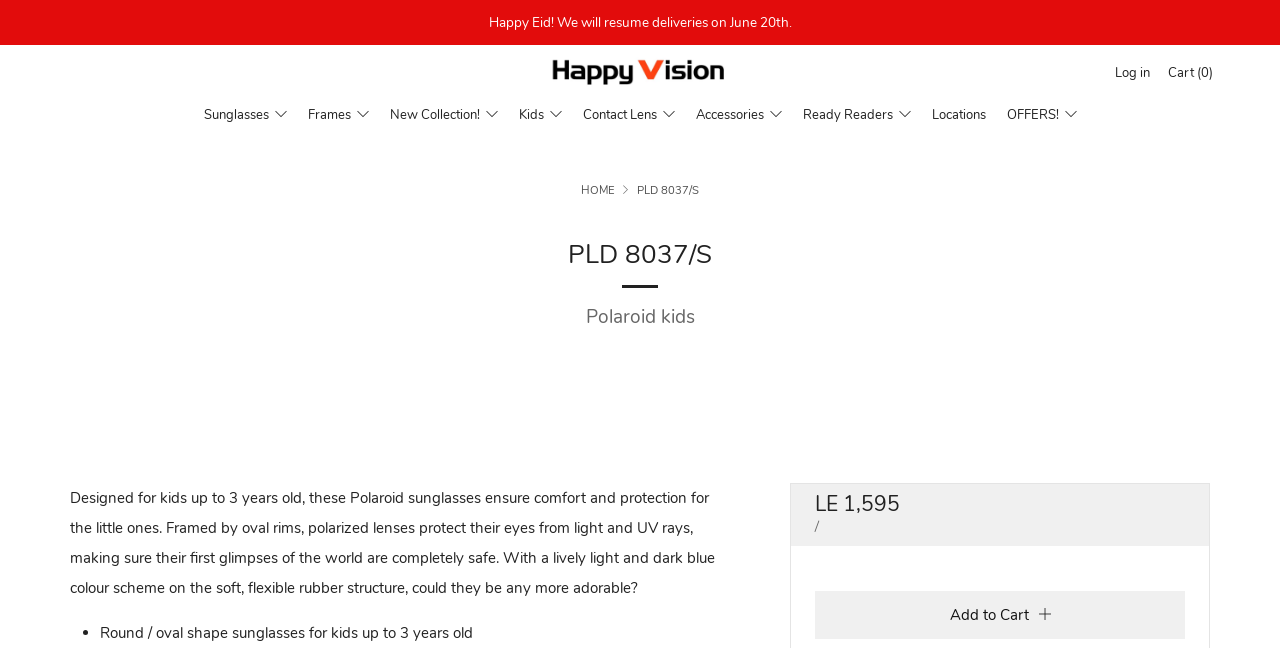Please identify the bounding box coordinates of the element's region that I should click in order to complete the following instruction: "View the 'New Collection!' page". The bounding box coordinates consist of four float numbers between 0 and 1, i.e., [left, top, right, bottom].

[0.304, 0.153, 0.389, 0.202]